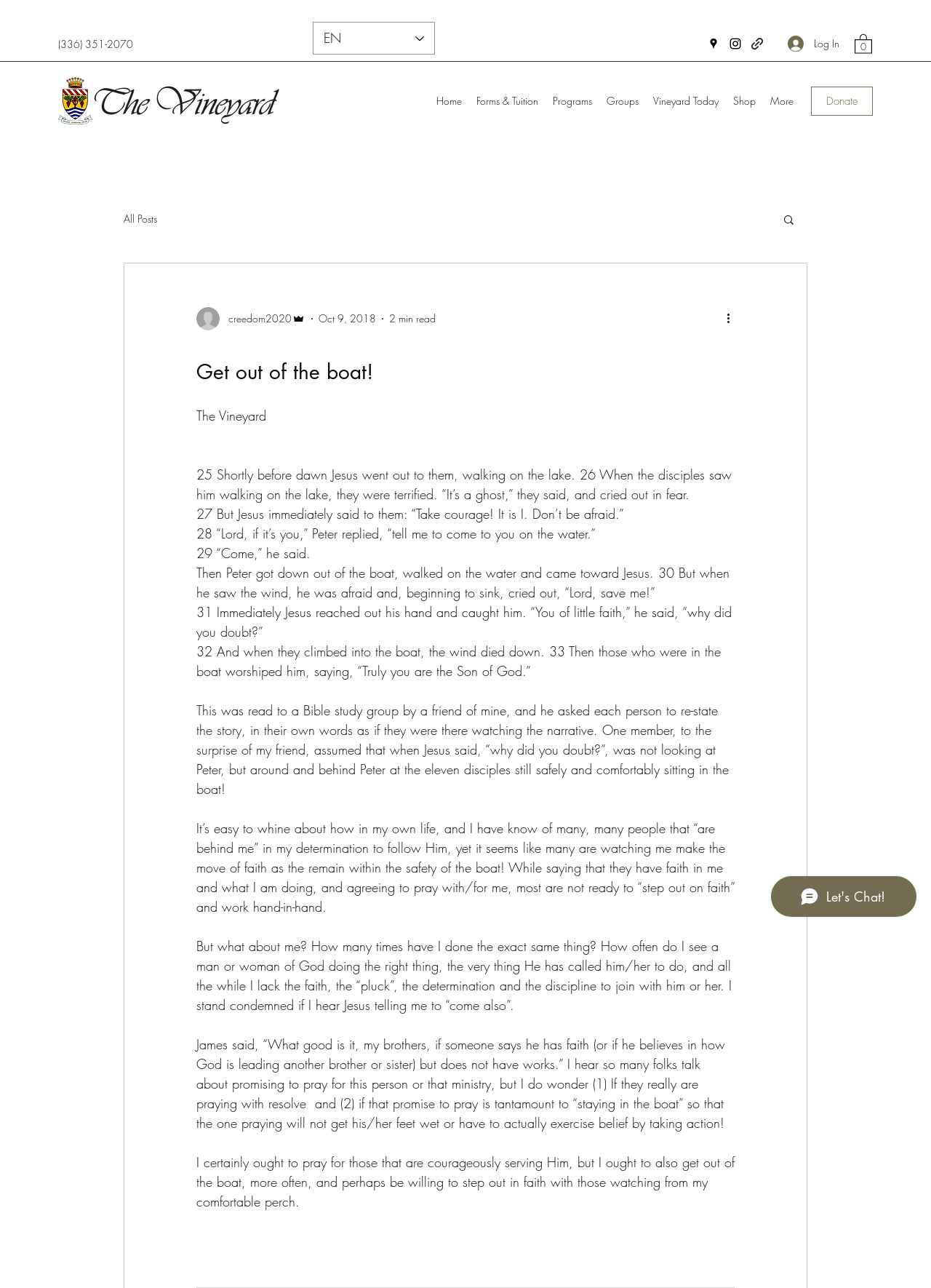Can you provide the bounding box coordinates for the element that should be clicked to implement the instruction: "Select a language from the language selector"?

[0.336, 0.017, 0.467, 0.042]